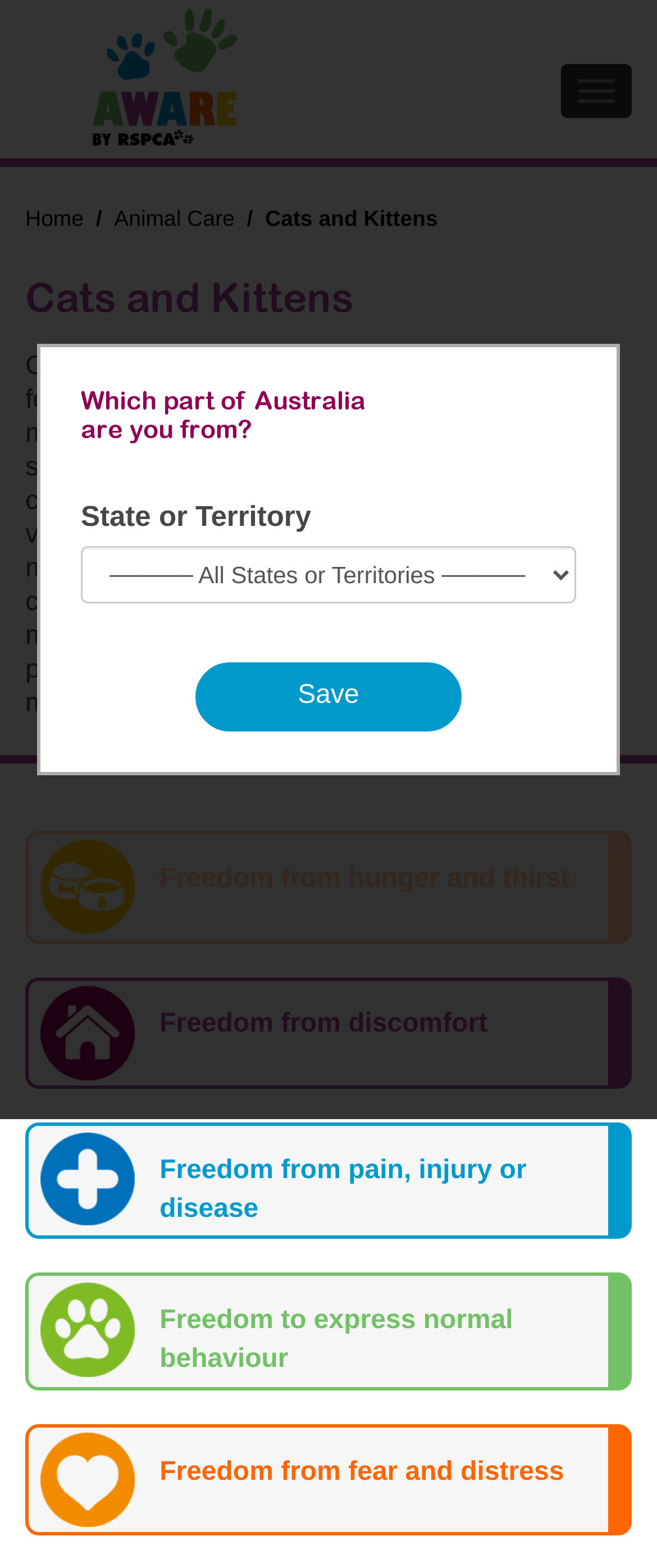Can you show the bounding box coordinates of the region to click on to complete the task described in the instruction: "read News"?

None